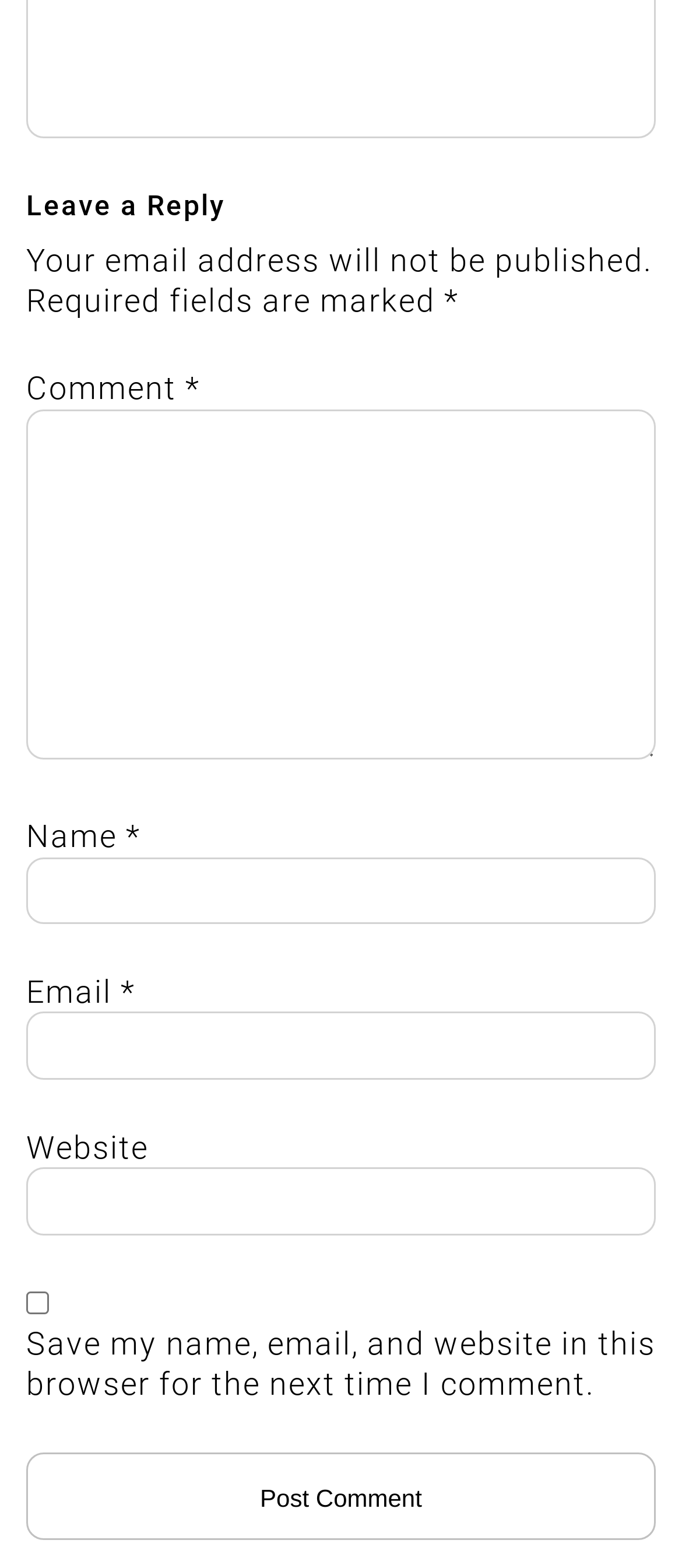Provide a one-word or one-phrase answer to the question:
What is the option to save user information?

Save my name, email, and website